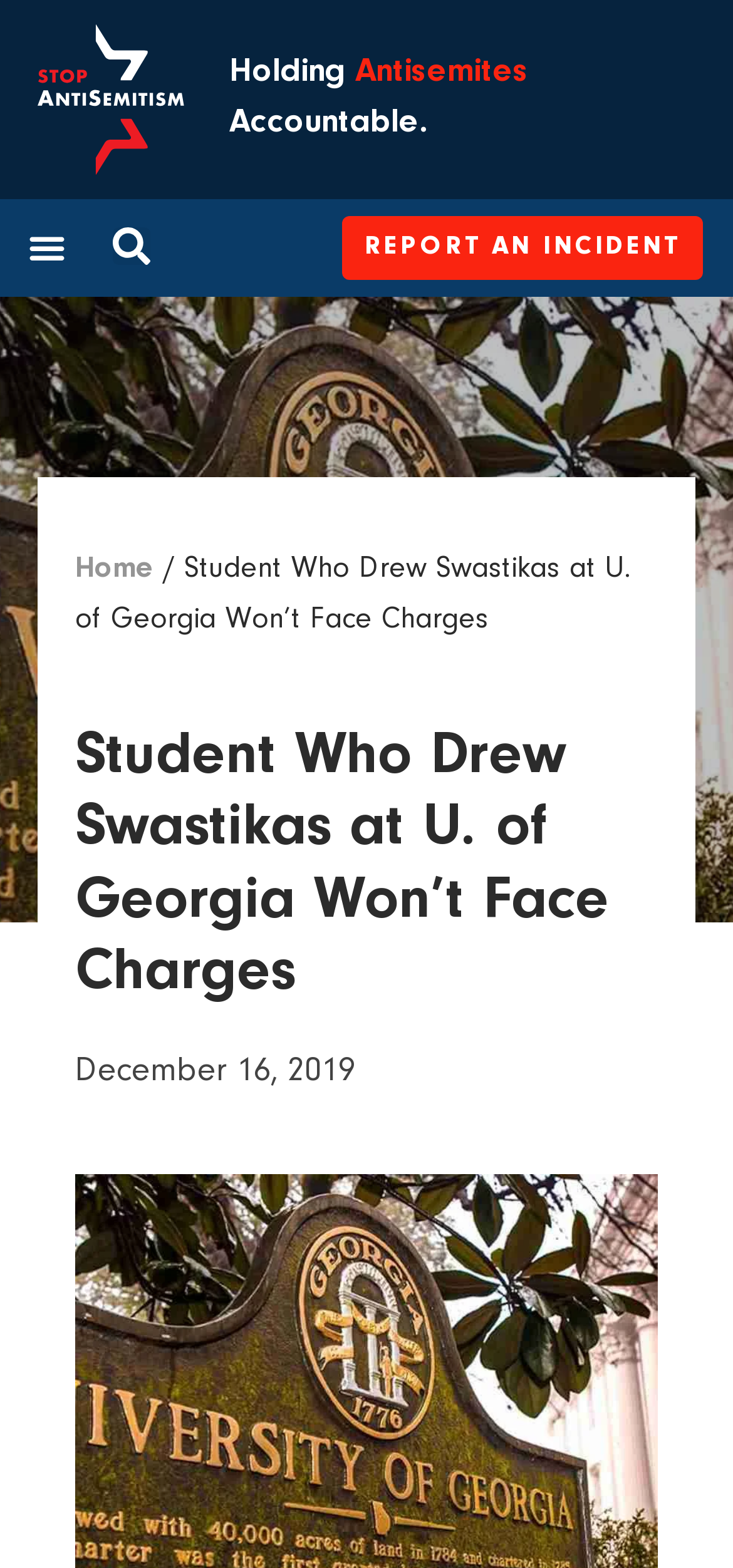Please provide a short answer using a single word or phrase for the question:
What is the date of the incident?

December 16, 2019